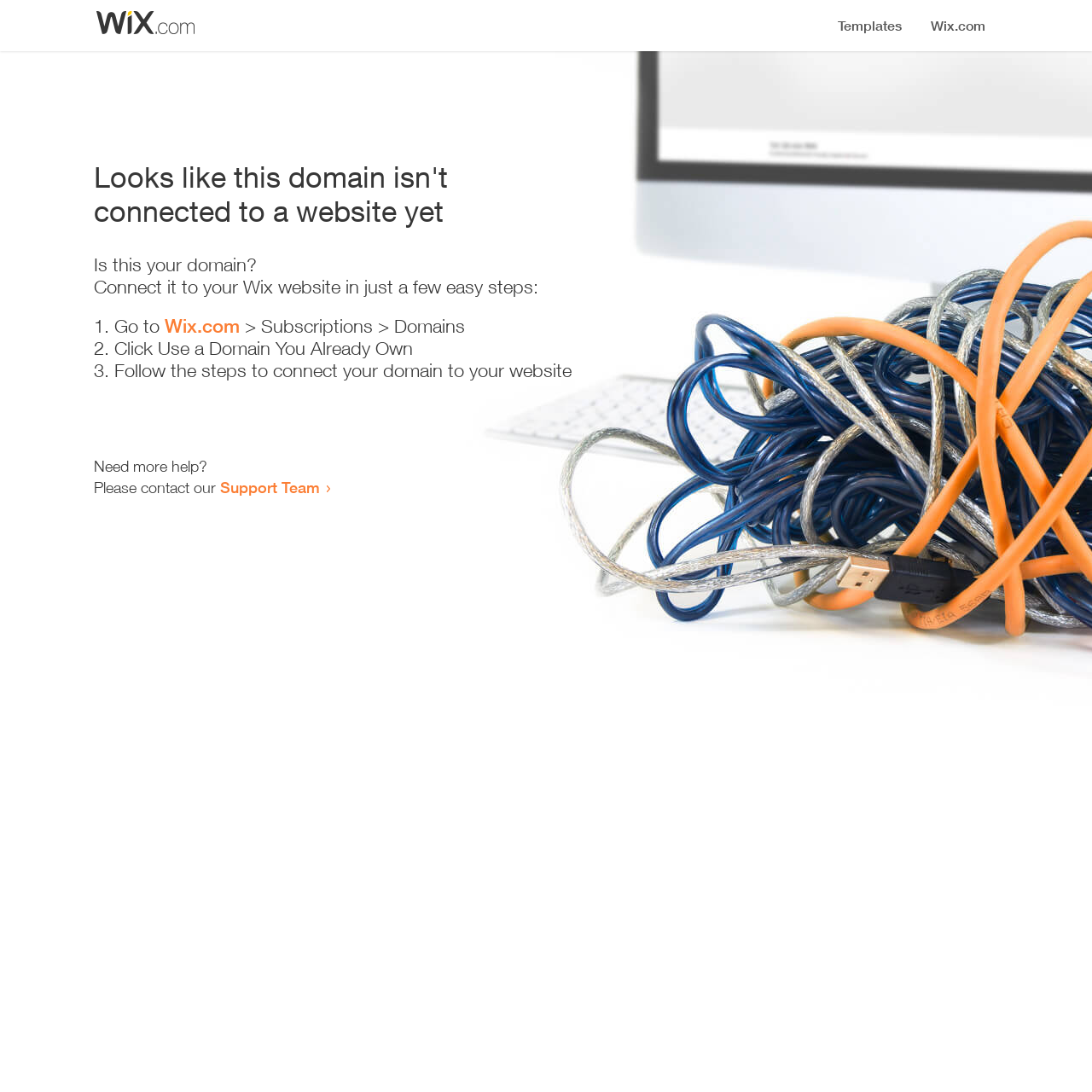Using details from the image, please answer the following question comprehensively:
Where can I go to connect my domain to my website?

The webpage provides a link to 'Wix.com' with the instruction 'Go to' preceding it, suggesting that users can go to Wix.com to connect their domain to their website.